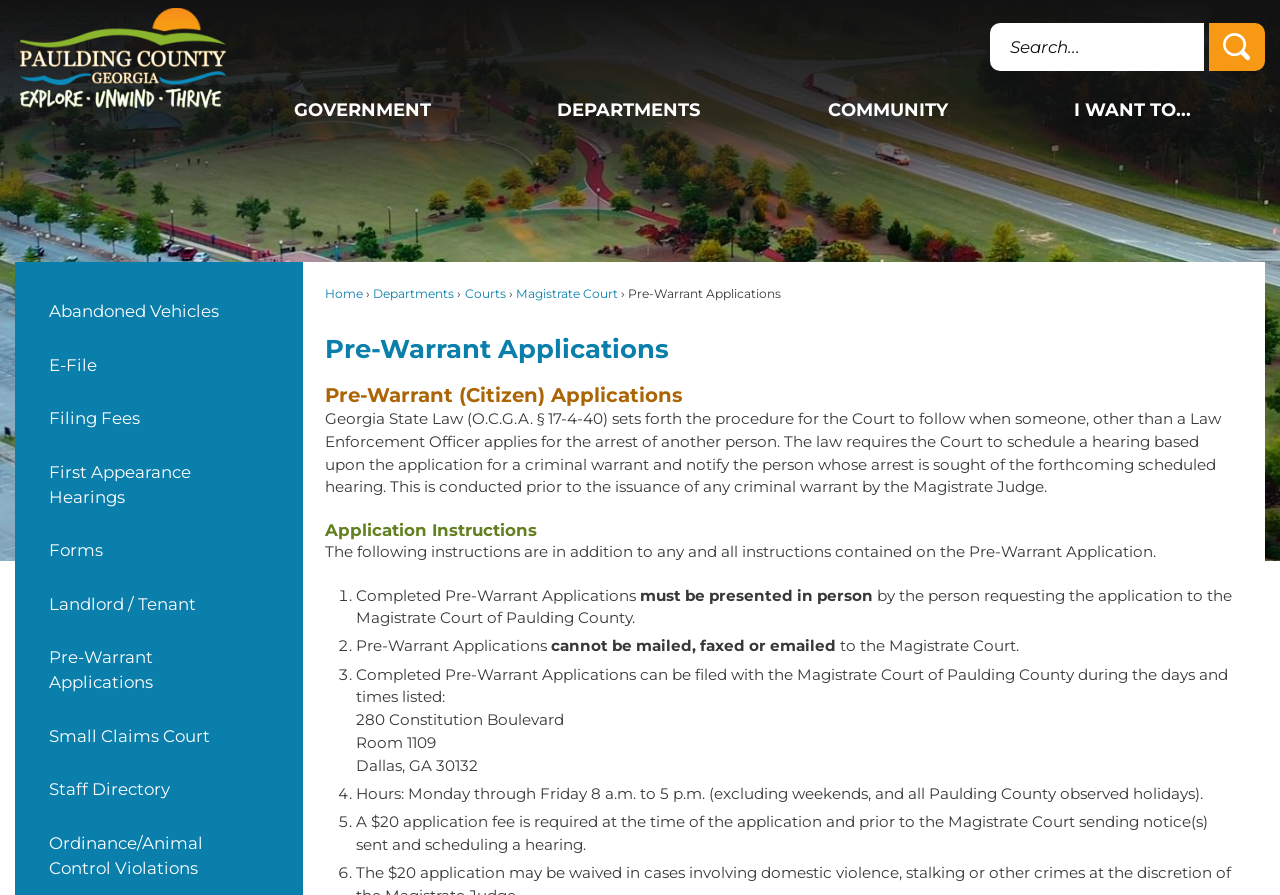Answer briefly with one word or phrase:
Where can I file a Pre-Warrant Application?

Magistrate Court of Paulding County